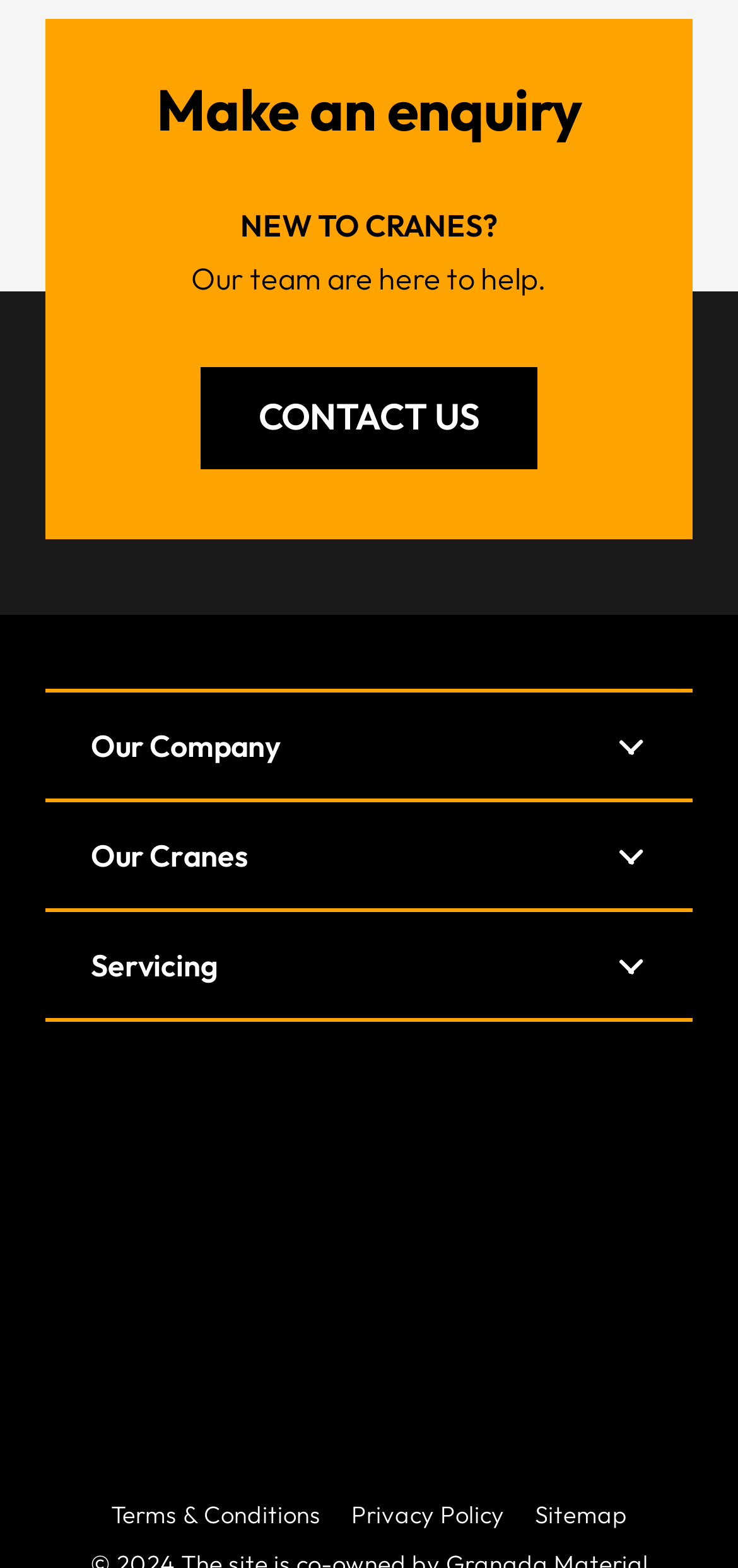What is the main action encouraged on this page?
Answer the question with a single word or phrase by looking at the picture.

Make an enquiry